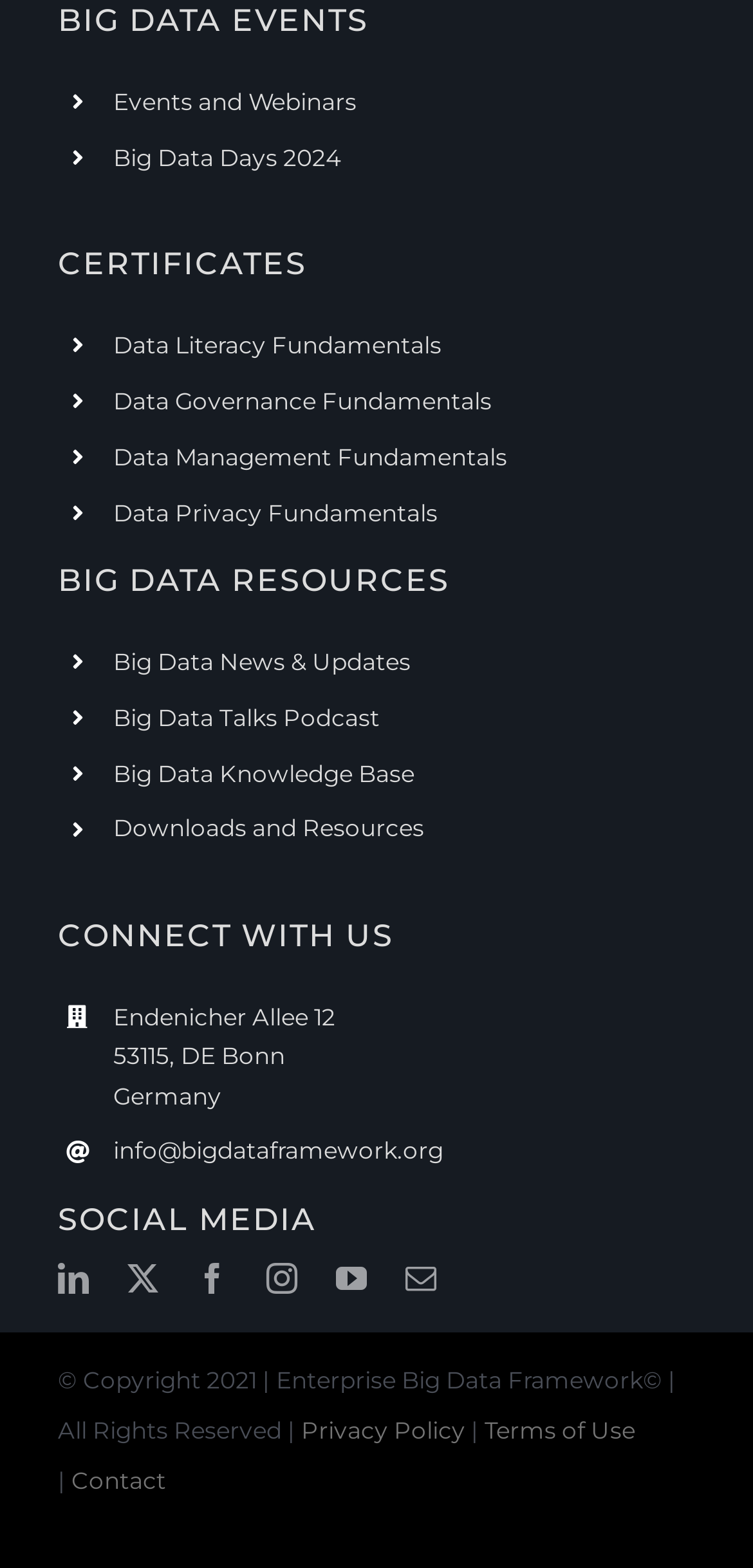Please find the bounding box coordinates of the element that must be clicked to perform the given instruction: "Listen to Big Data Talks Podcast". The coordinates should be four float numbers from 0 to 1, i.e., [left, top, right, bottom].

[0.151, 0.448, 0.505, 0.466]